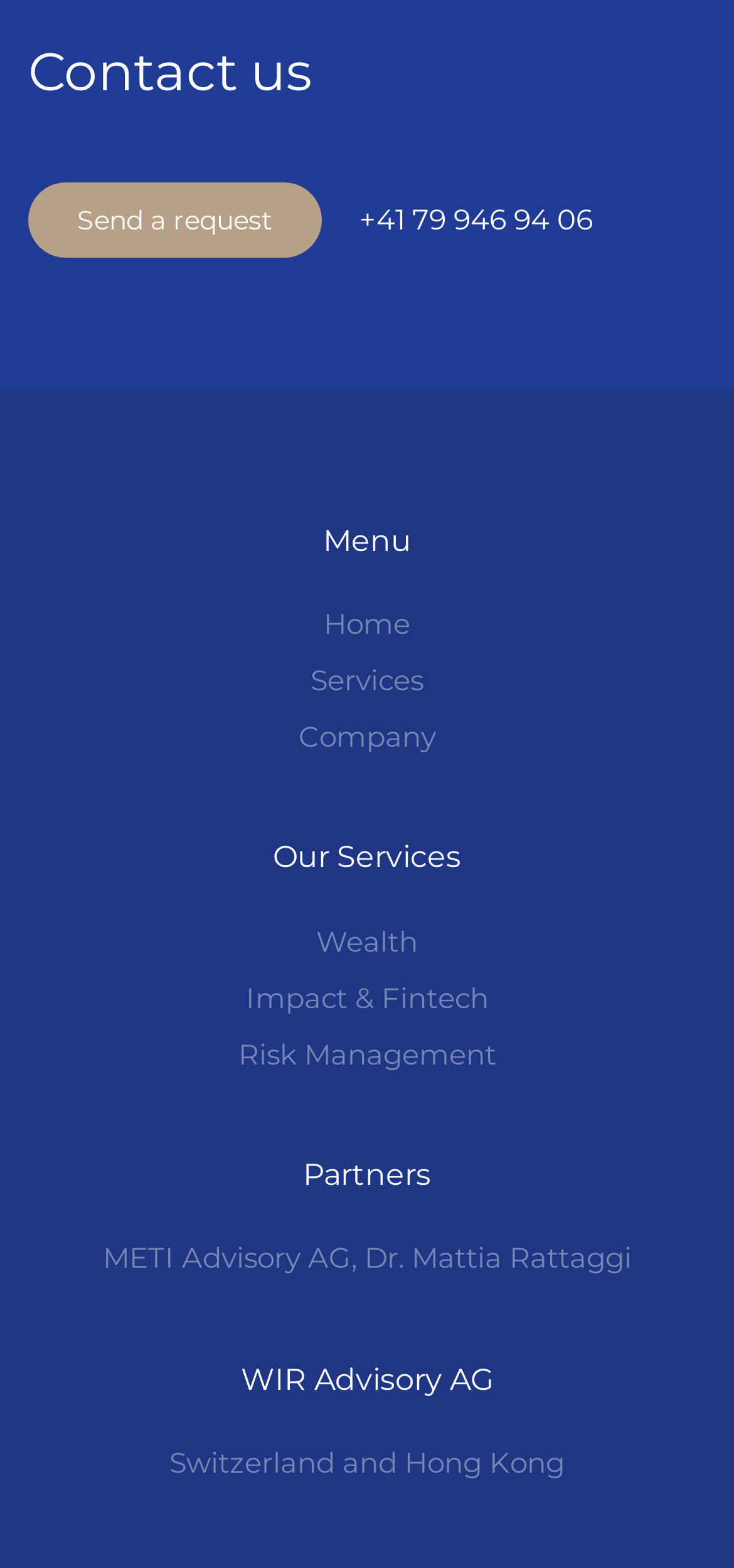Please predict the bounding box coordinates of the element's region where a click is necessary to complete the following instruction: "Click on 'Contact us'". The coordinates should be represented by four float numbers between 0 and 1, i.e., [left, top, right, bottom].

[0.038, 0.024, 0.962, 0.068]